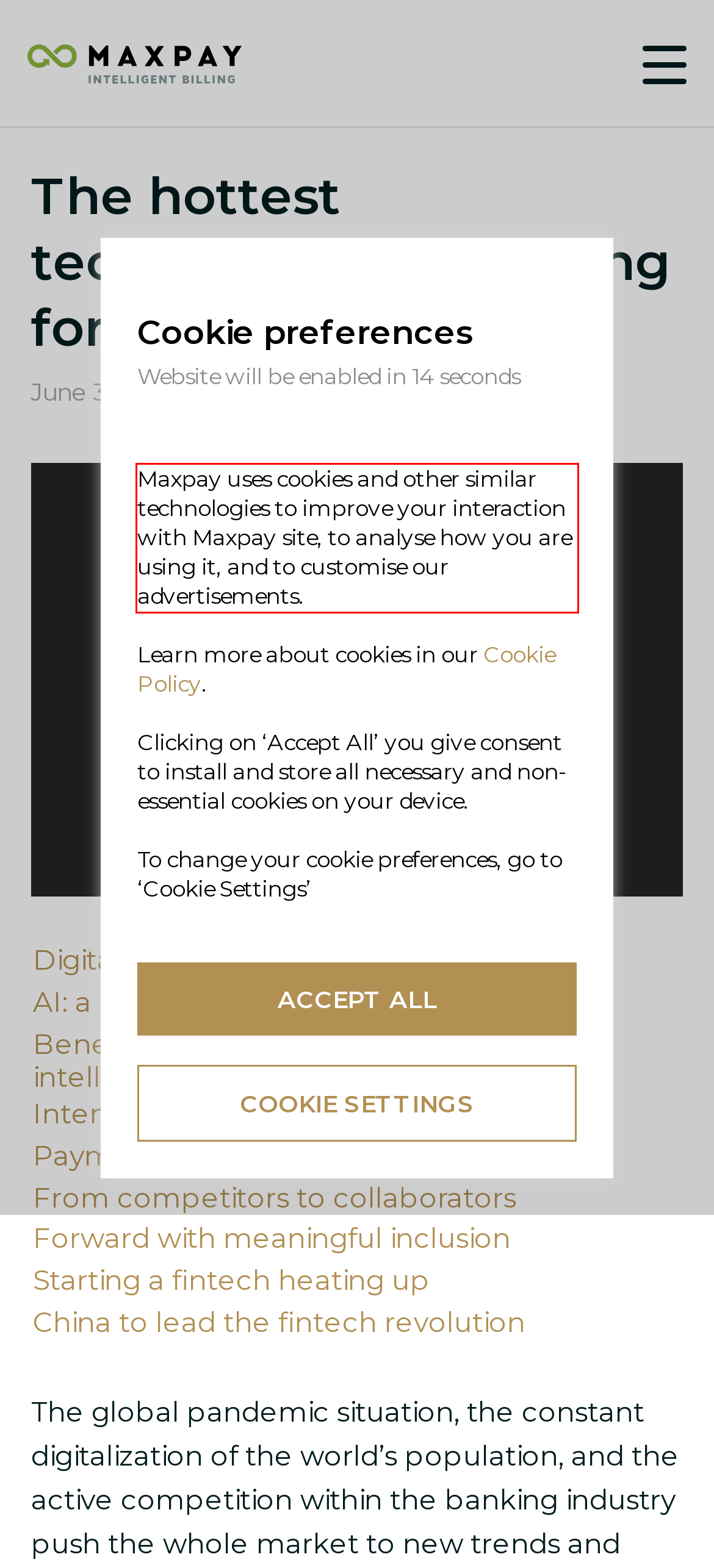By examining the provided screenshot of a webpage, recognize the text within the red bounding box and generate its text content.

Maxpay uses cookies and other similar technologies to improve your interaction with Maxpay site, to analyse how you are using it, and to customise our advertisements.